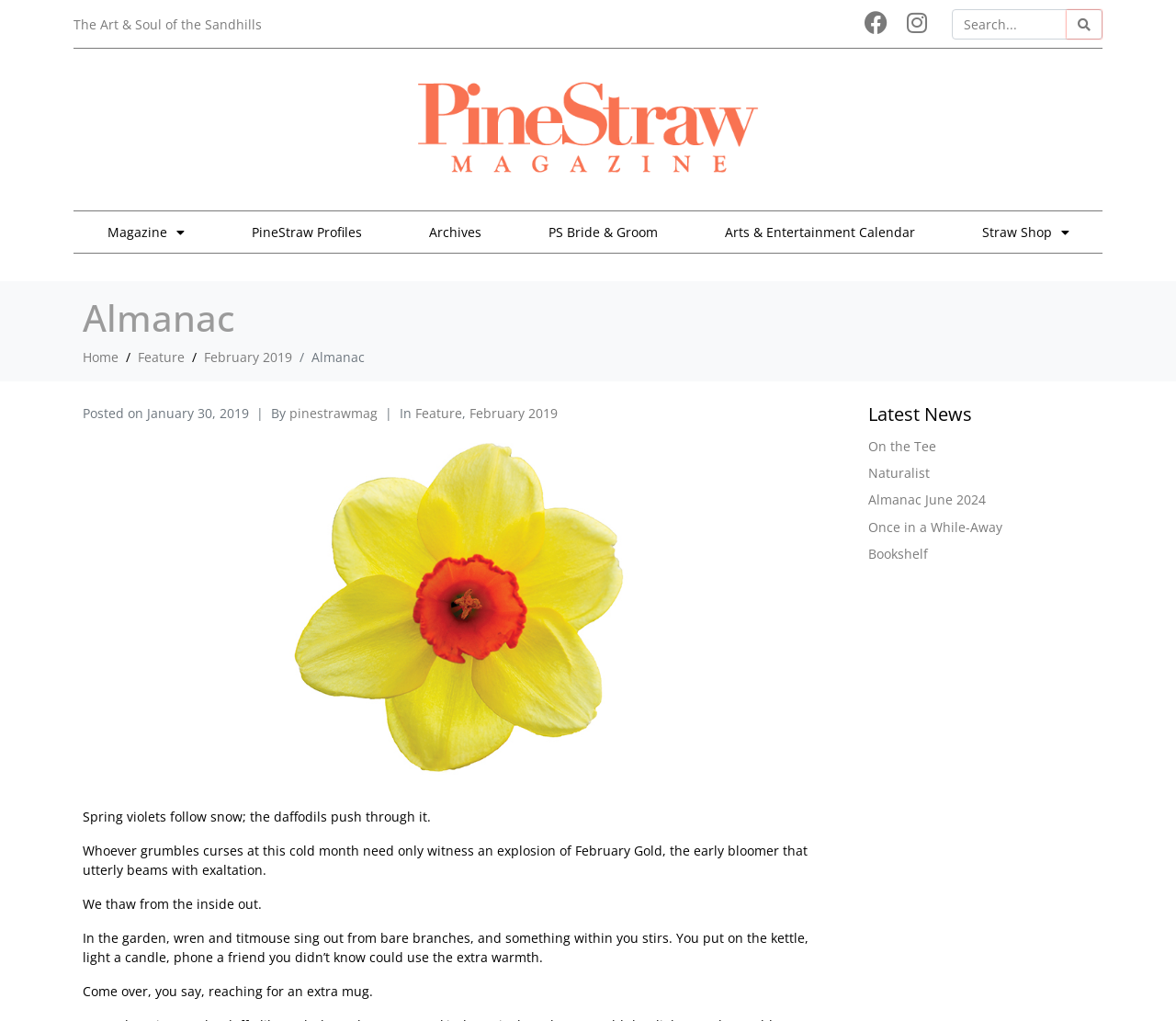Explain in detail what is displayed on the webpage.

The webpage is an article from PineStraw Magazine, with the title "Almanac" and a subtitle "The Art & Soul of the Sandhills". At the top, there is a navigation menu with links to "PineStraw Magazine", "PineStraw Profiles", "Archives", "PS Bride & Groom", "Arts & Entertainment Calendar", and "Straw Shop". Below the navigation menu, there is a search bar with a search button.

The main content of the article is divided into two sections. The first section has a heading "Almanac" and contains a series of links to other articles, including "Home", "Feature", and "February 2019". Below these links, there is a brief description of the article, which talks about the arrival of spring and the beauty of February Gold, an early bloomer.

The second section has a heading "Latest News" and contains a list of links to other news articles, including "On the Tee", "Naturalist", "Almanac June 2024", "Once in a While-Away", and "Bookshelf". These links are arranged in a vertical list, with each link taking up a single line.

Throughout the webpage, there are several images, including the PineStraw Magazine logo and possibly other images related to the articles. The overall layout is clean and easy to navigate, with clear headings and concise text.